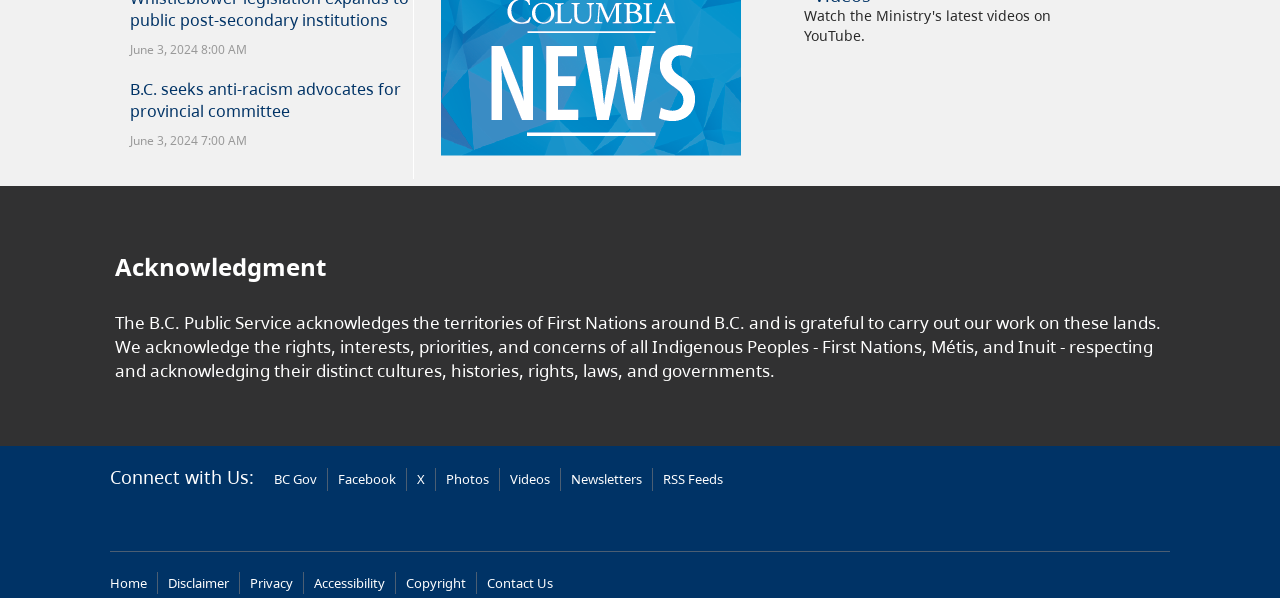Locate the bounding box coordinates of the element that should be clicked to fulfill the instruction: "Click on the link to read about B.C. seeking anti-racism advocates for provincial committee".

[0.102, 0.131, 0.313, 0.204]